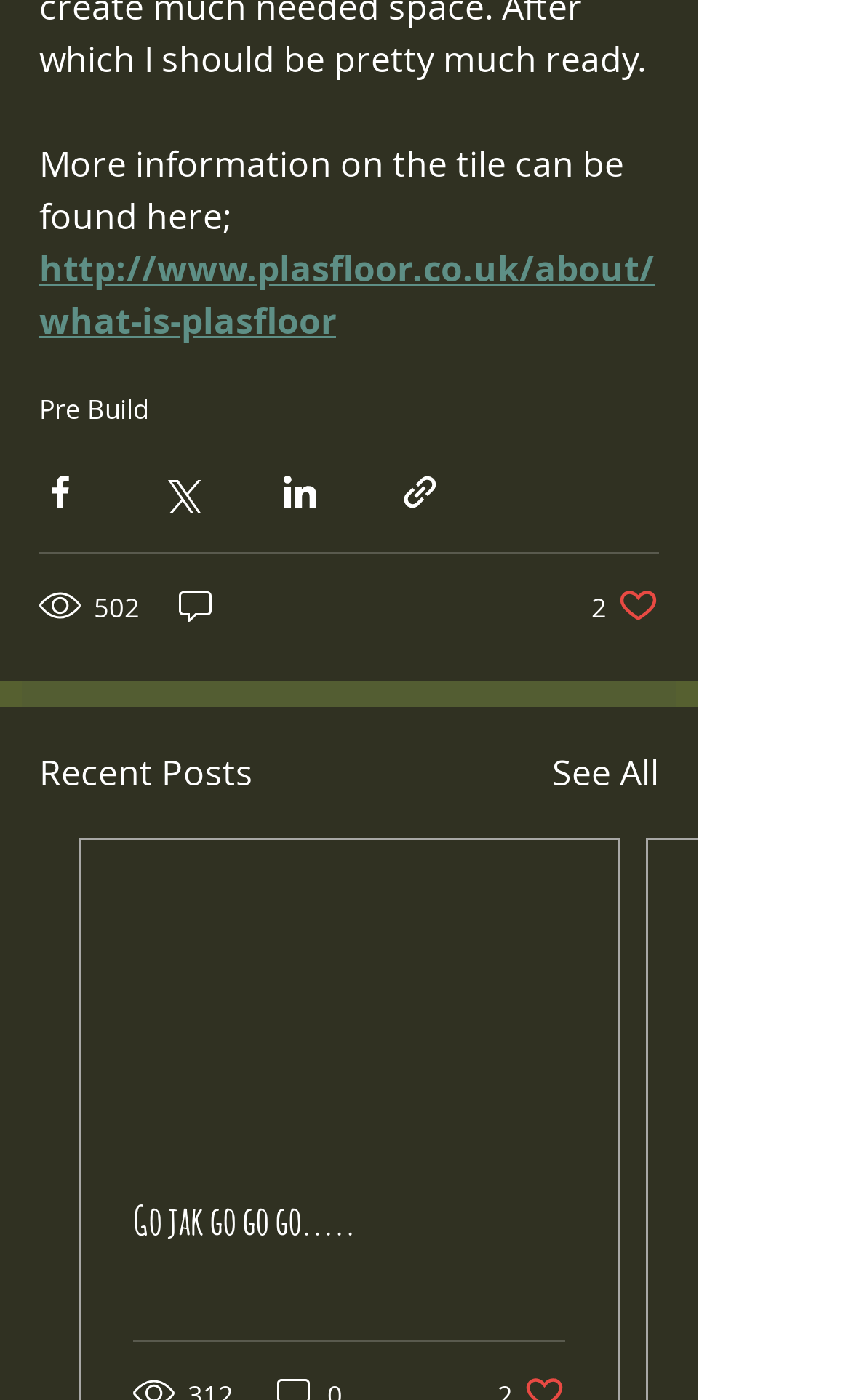Provide the bounding box coordinates of the UI element this sentence describes: "http://www.plasfloor.co.uk/about/what-is-plasfloor".

[0.046, 0.175, 0.769, 0.247]